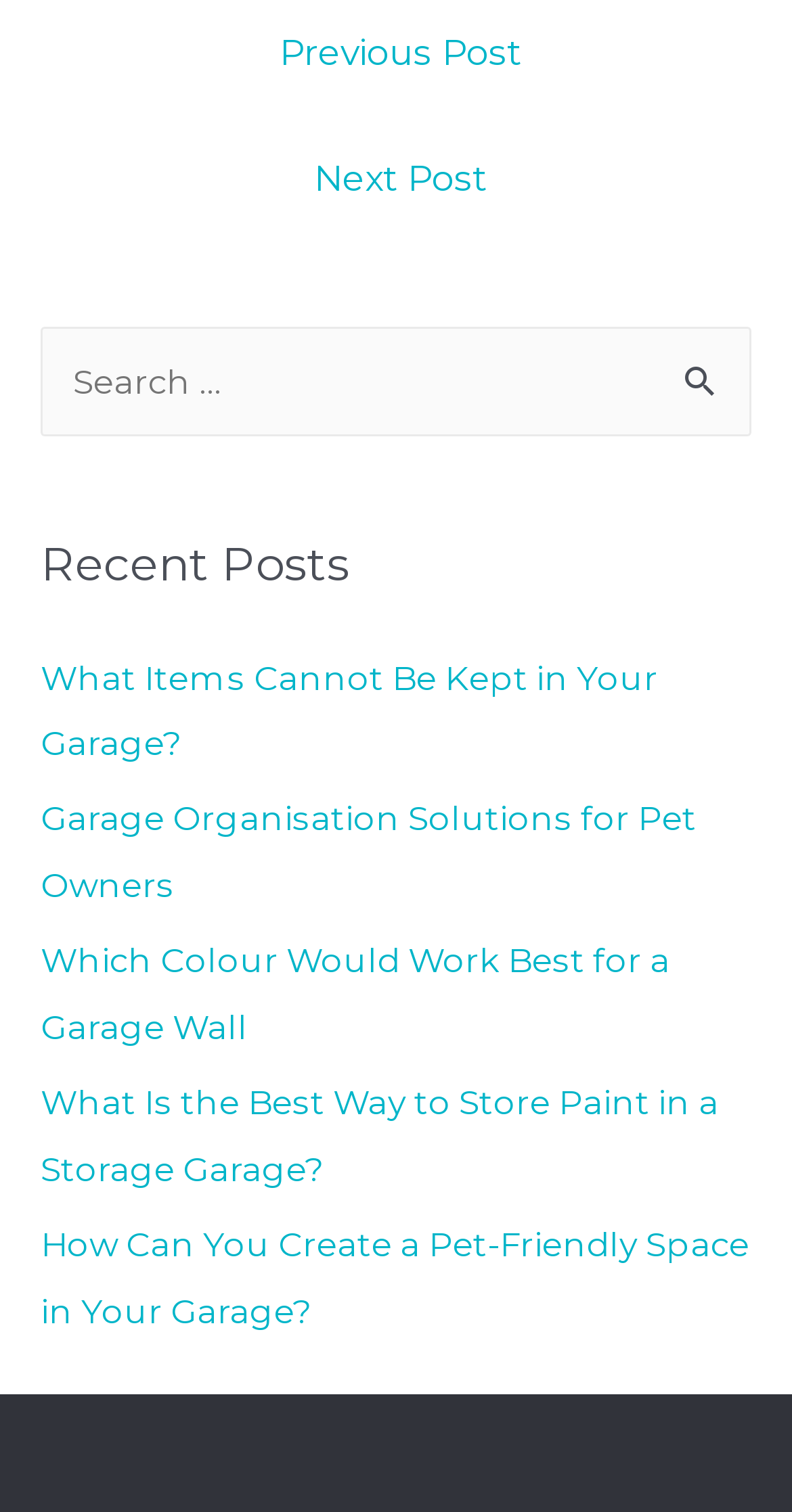Could you specify the bounding box coordinates for the clickable section to complete the following instruction: "Click on Previous Post"?

[0.056, 0.01, 0.954, 0.065]